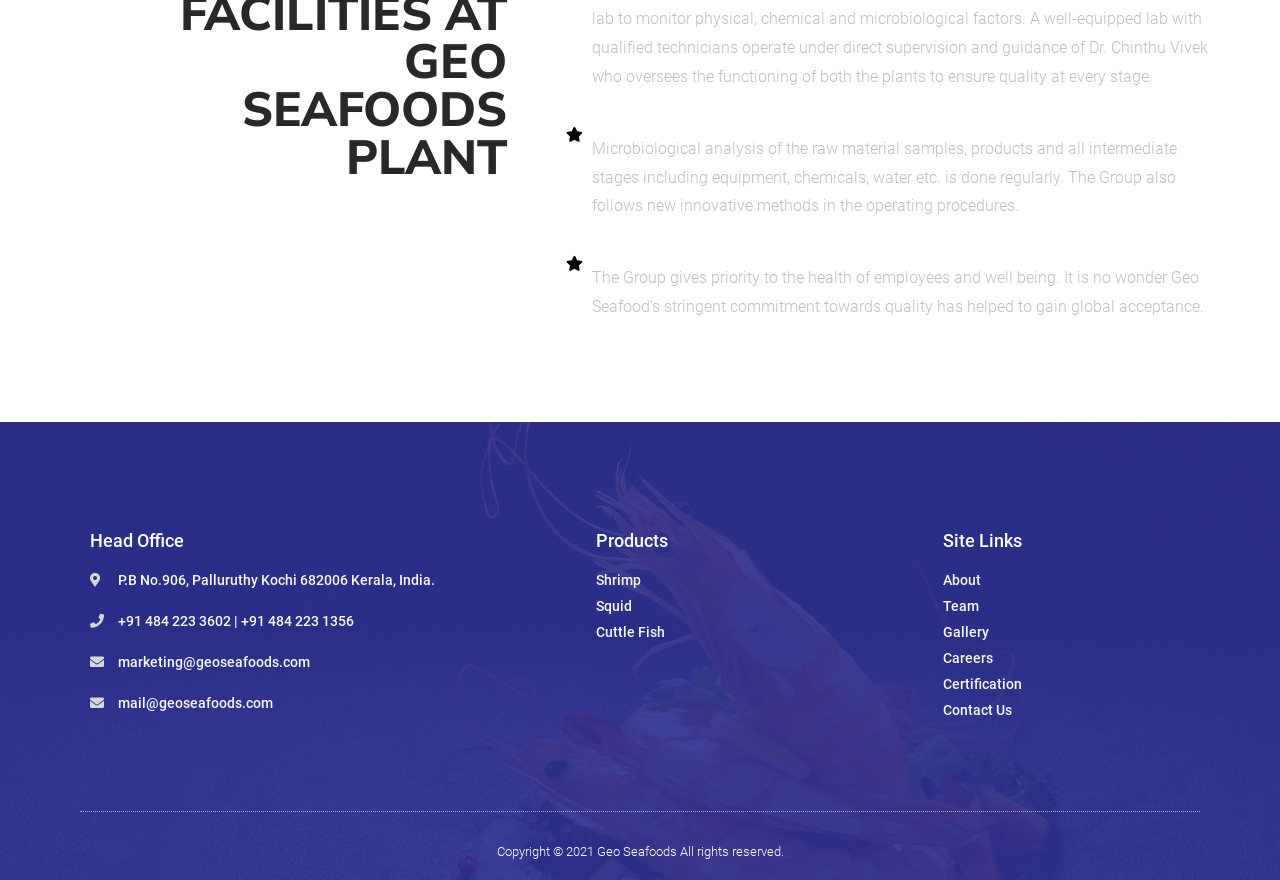Identify the bounding box coordinates of the clickable section necessary to follow the following instruction: "Check Geo Seafoods' certification". The coordinates should be presented as four float numbers from 0 to 1, i.e., [left, top, right, bottom].

[0.737, 0.766, 0.927, 0.789]